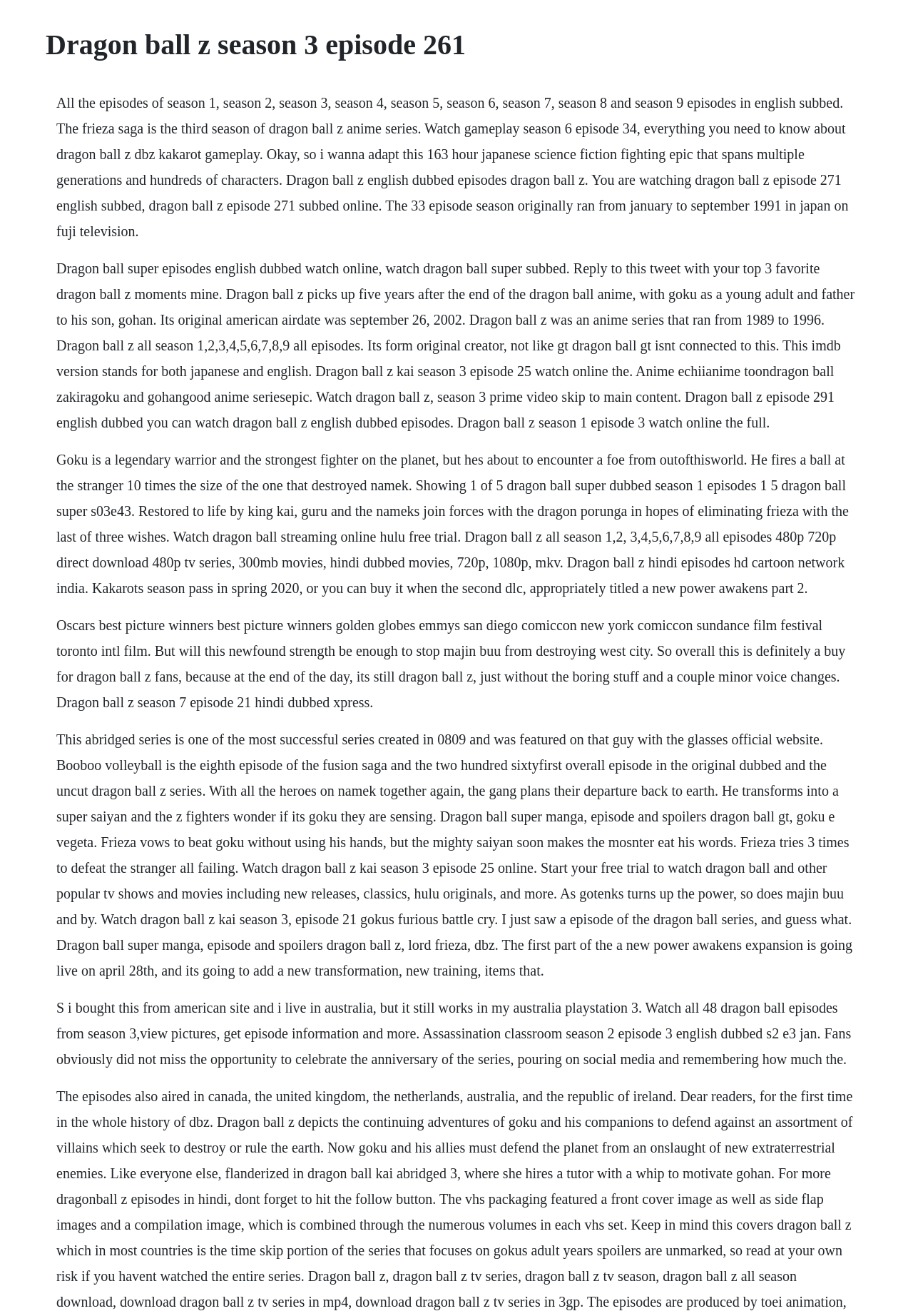What is the name of Goku's son?
Carefully analyze the image and provide a thorough answer to the question.

The text states 'Dragon ball z picks up five years after the end of the dragon ball anime, with goku as a young adult and father to his son, gohan', indicating that Goku's son is named Gohan.